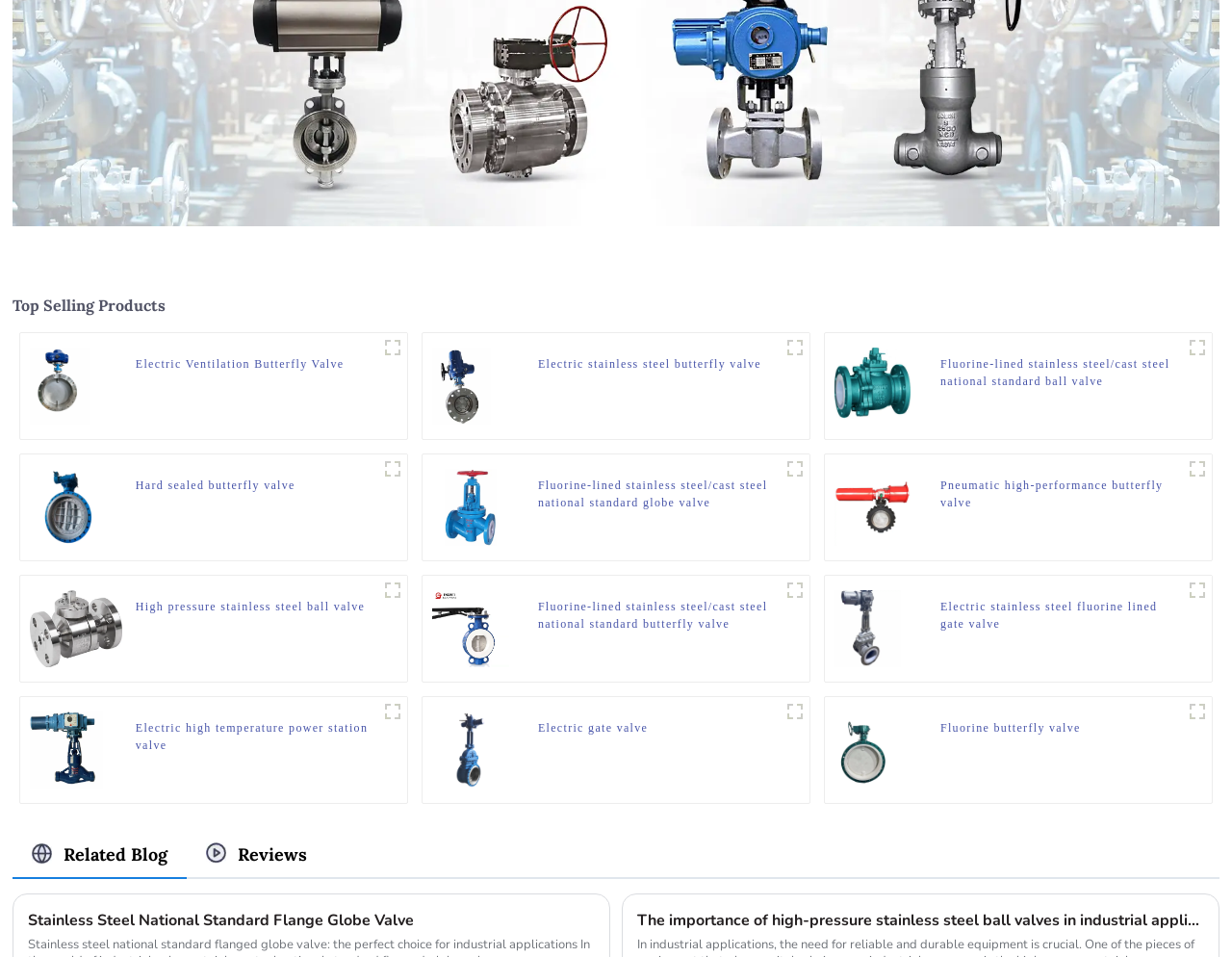Specify the bounding box coordinates of the area that needs to be clicked to achieve the following instruction: "Click on the 'Fluorine-lined stainless steel/cast steel national standard ball valve' link".

[0.763, 0.371, 0.96, 0.407]